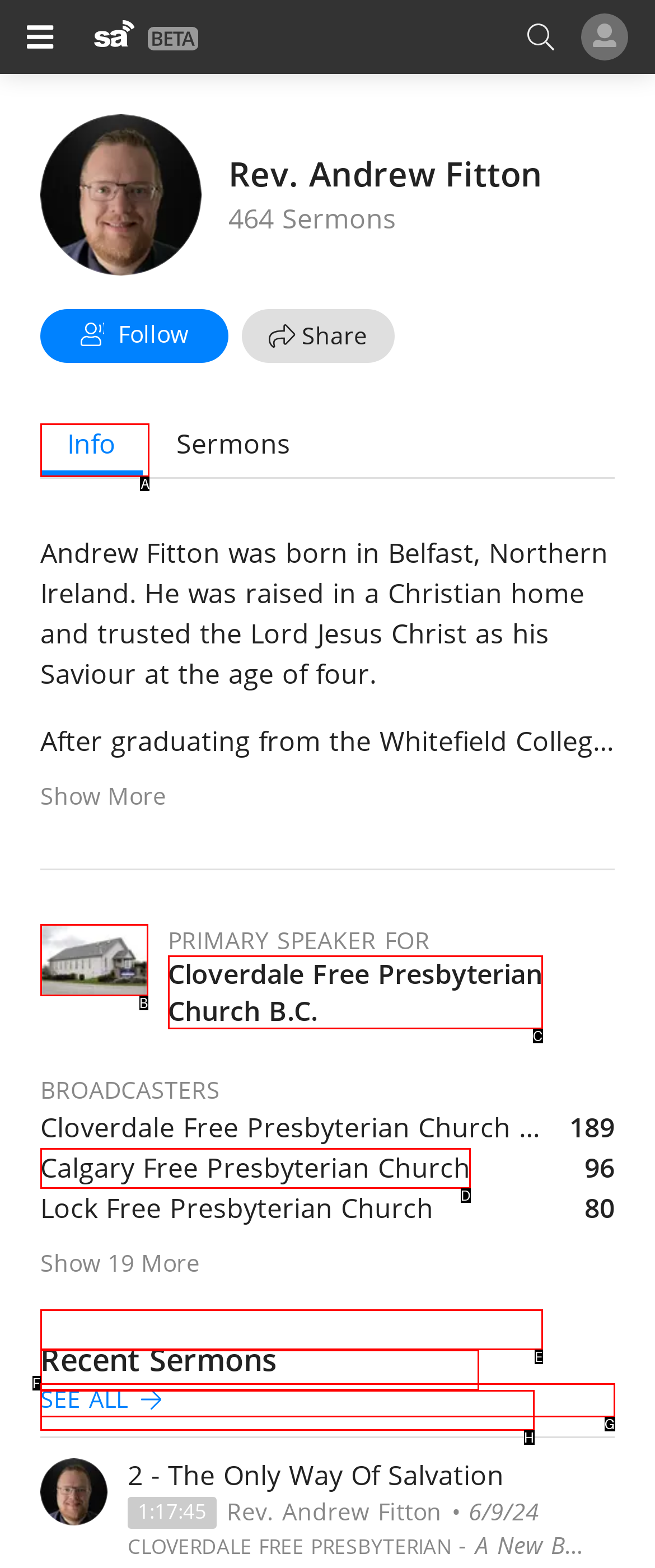Select the UI element that should be clicked to execute the following task: View sermon information
Provide the letter of the correct choice from the given options.

A